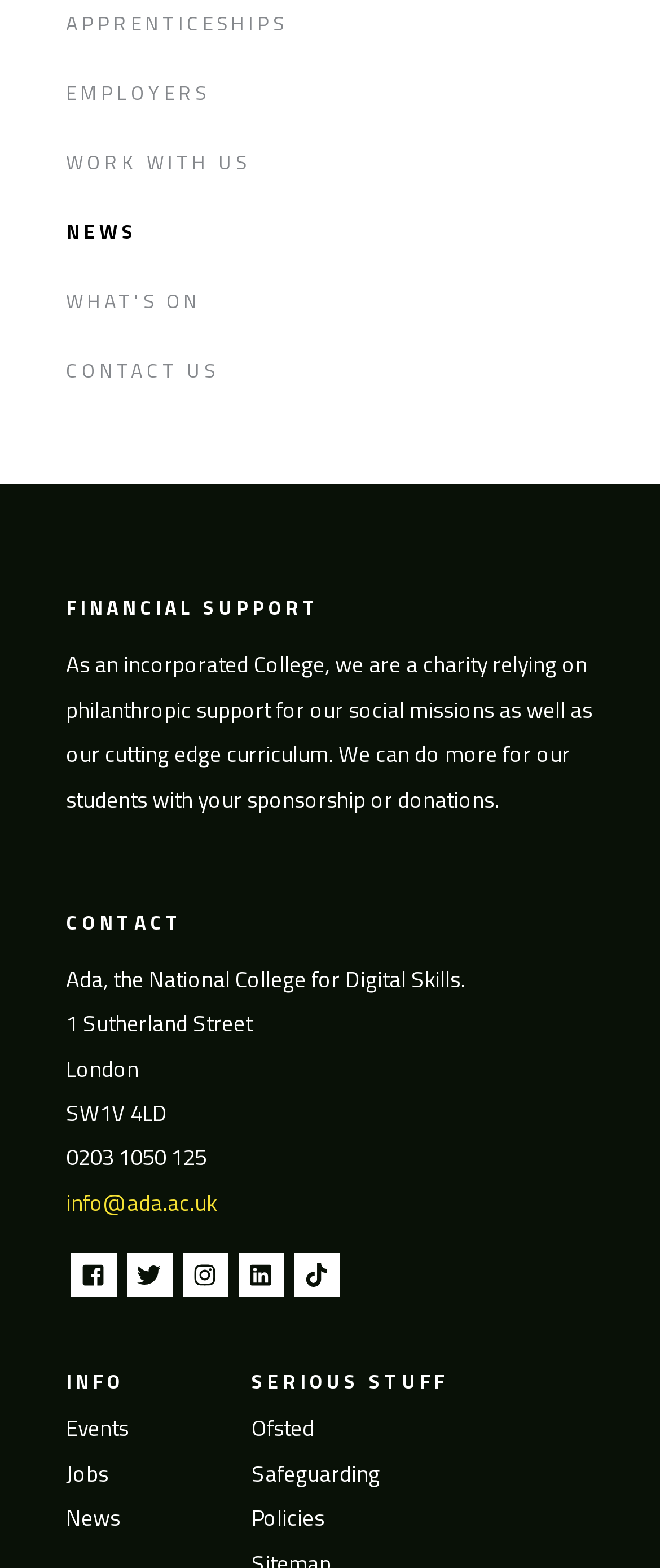What is the address of the college? From the image, respond with a single word or brief phrase.

1 Sutherland Street, London, SW1V 4LD